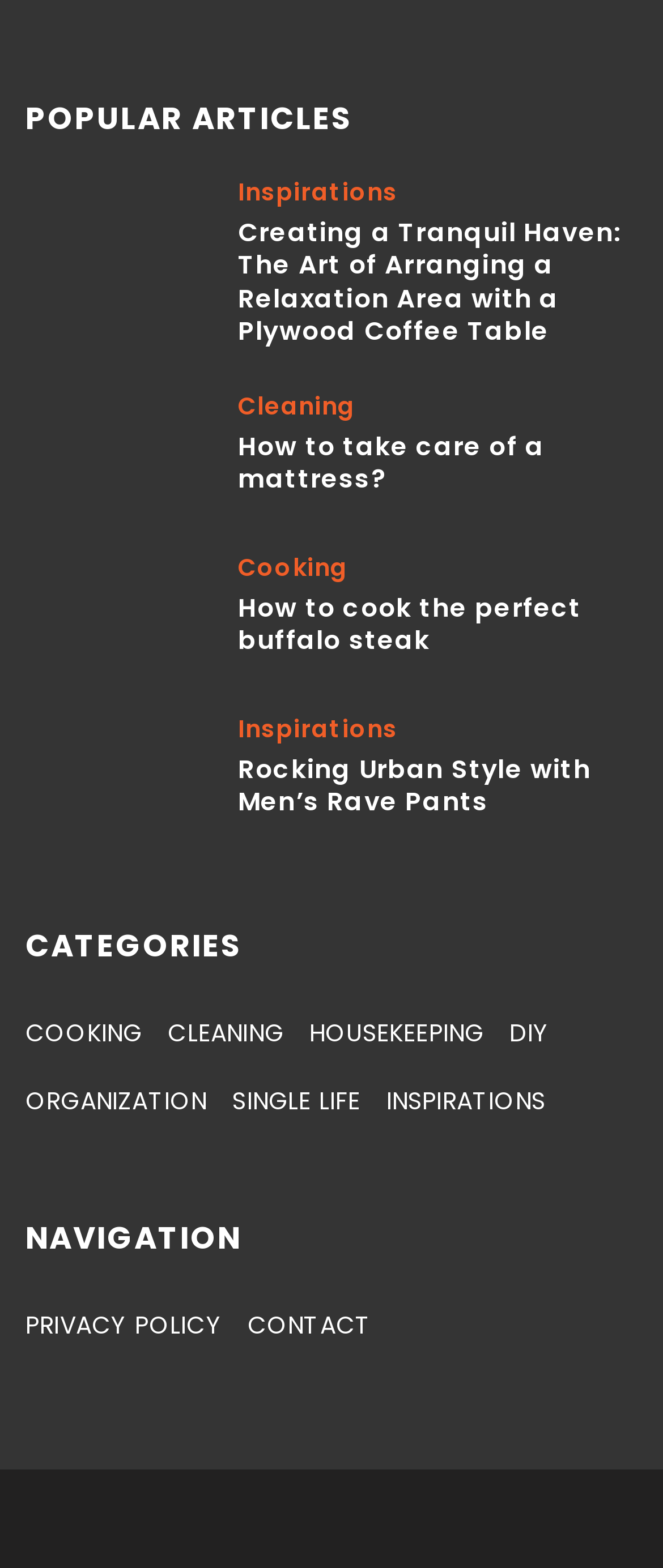What is the topic of the article with the image at coordinates [0.038, 0.346, 0.321, 0.428]?
Look at the image and respond with a single word or a short phrase.

Cooking